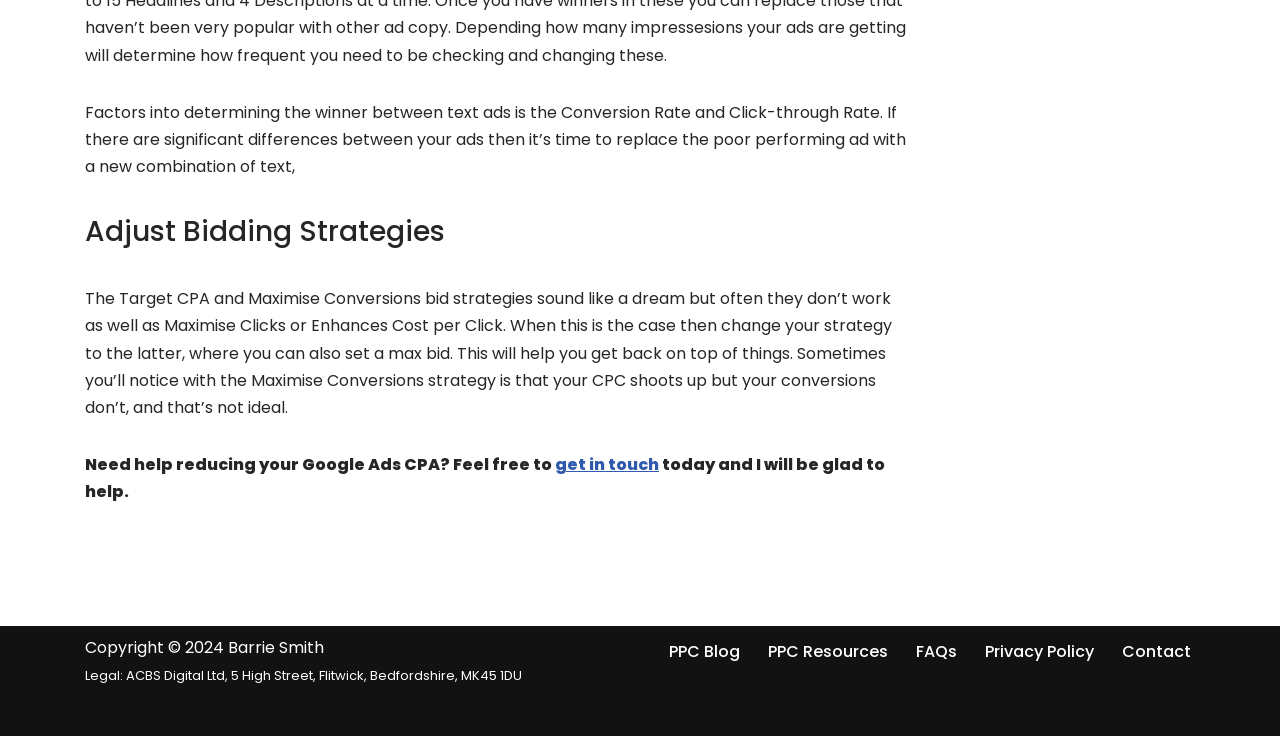Identify the bounding box of the HTML element described here: "Privacy Policy". Provide the coordinates as four float numbers between 0 and 1: [left, top, right, bottom].

[0.77, 0.866, 0.855, 0.902]